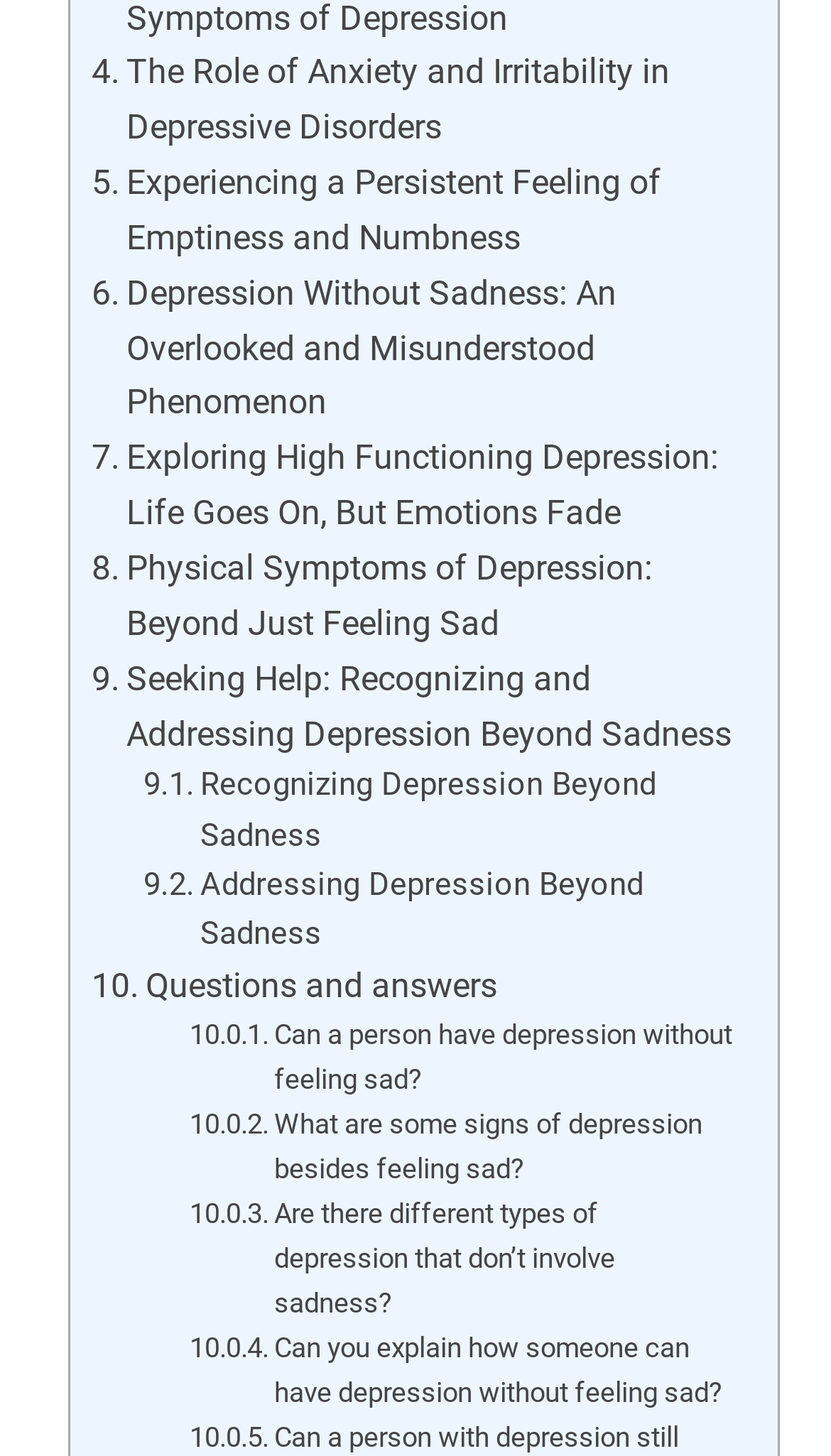What is the topic of the first link?
Answer the question with a detailed and thorough explanation.

I determined the answer by looking at the first link on the webpage, which has the text 'The Role of Anxiety and Irritability in Depressive Disorders'. This suggests that the topic of the first link is related to anxiety and irritability in the context of depressive disorders.